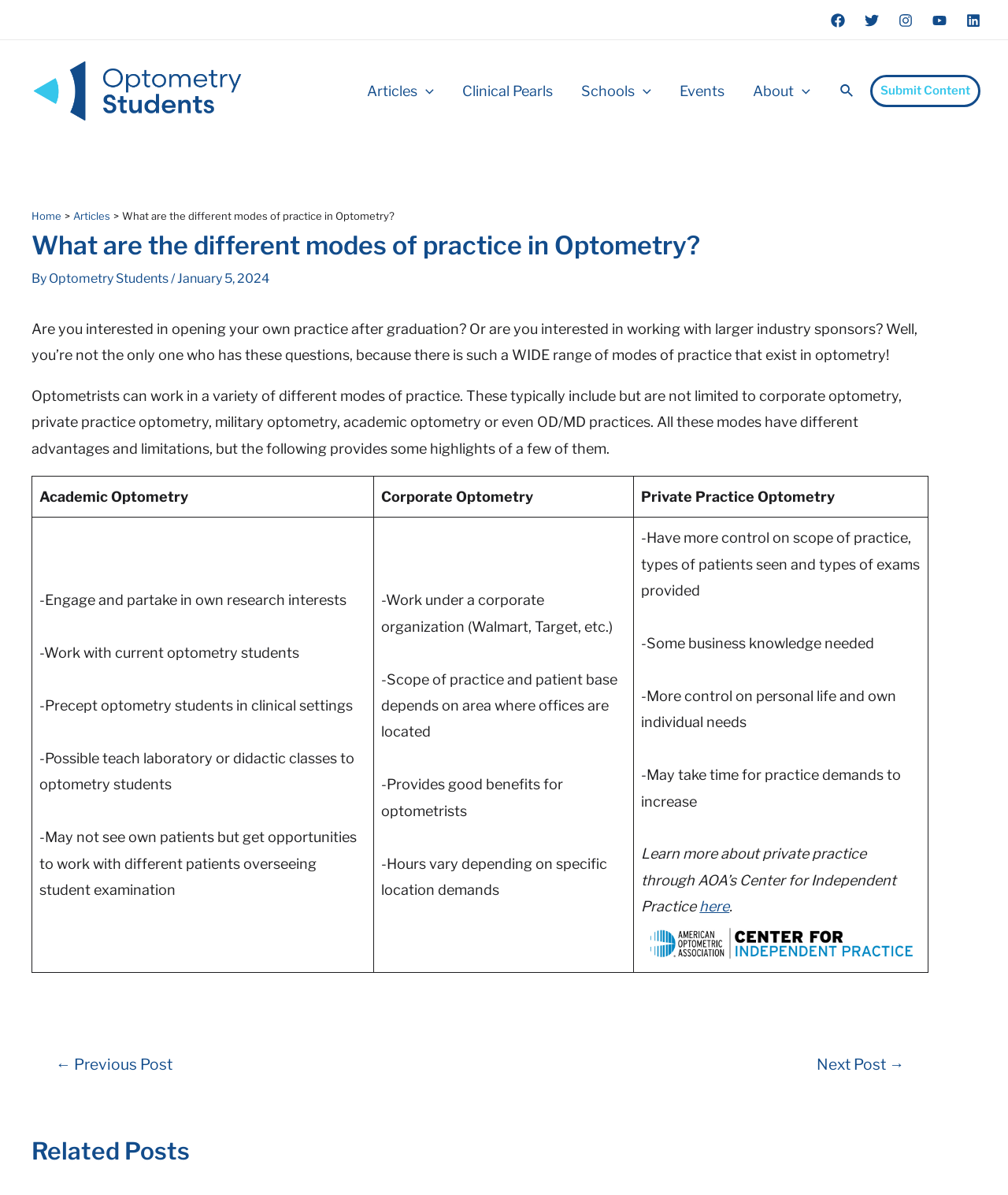Identify the bounding box coordinates of the region that needs to be clicked to carry out this instruction: "Search for something". Provide these coordinates as four float numbers ranging from 0 to 1, i.e., [left, top, right, bottom].

[0.833, 0.068, 0.848, 0.084]